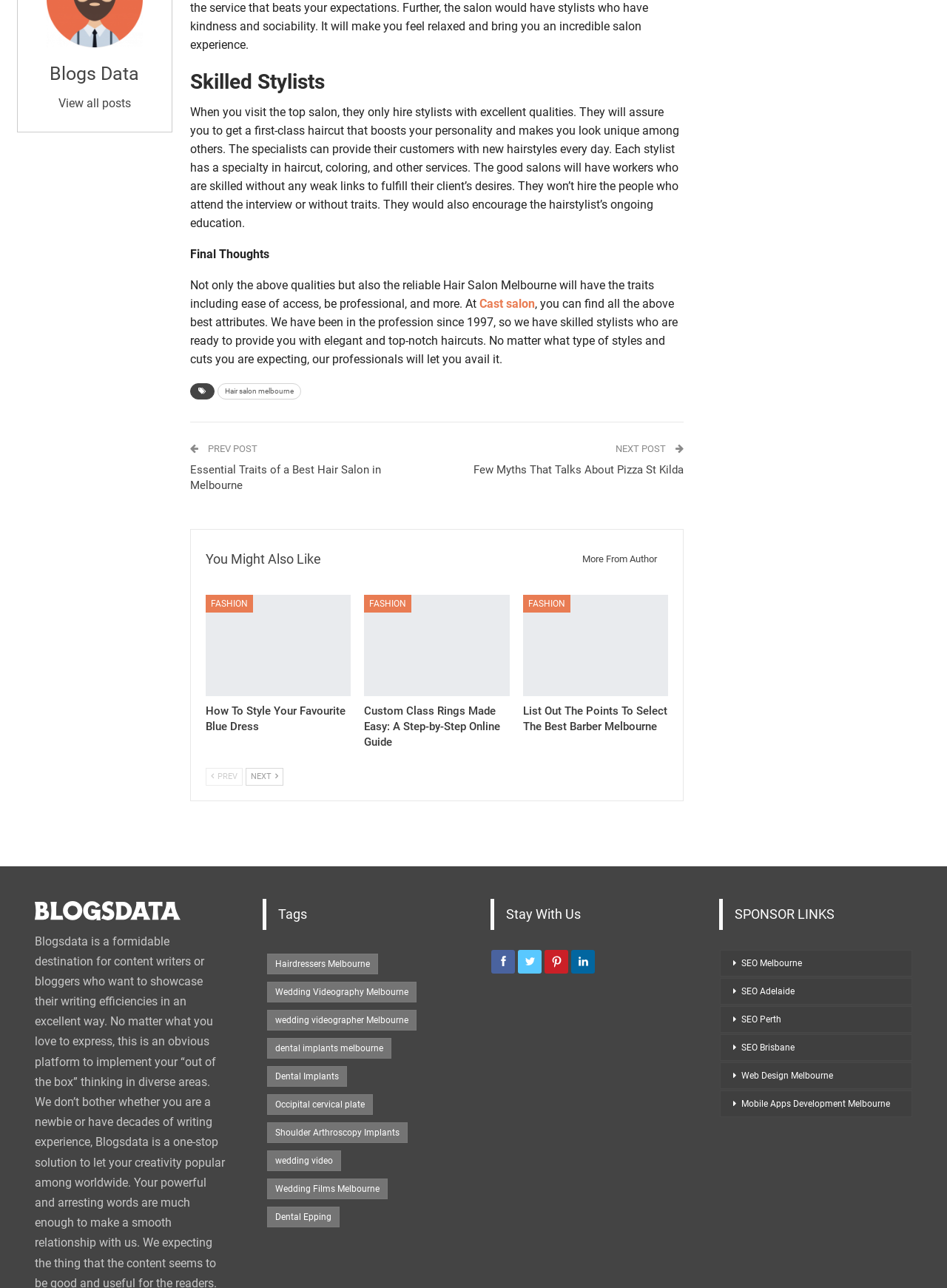Please identify the bounding box coordinates of the region to click in order to complete the given instruction: "Explore 'FASHION'". The coordinates should be four float numbers between 0 and 1, i.e., [left, top, right, bottom].

[0.217, 0.462, 0.267, 0.476]